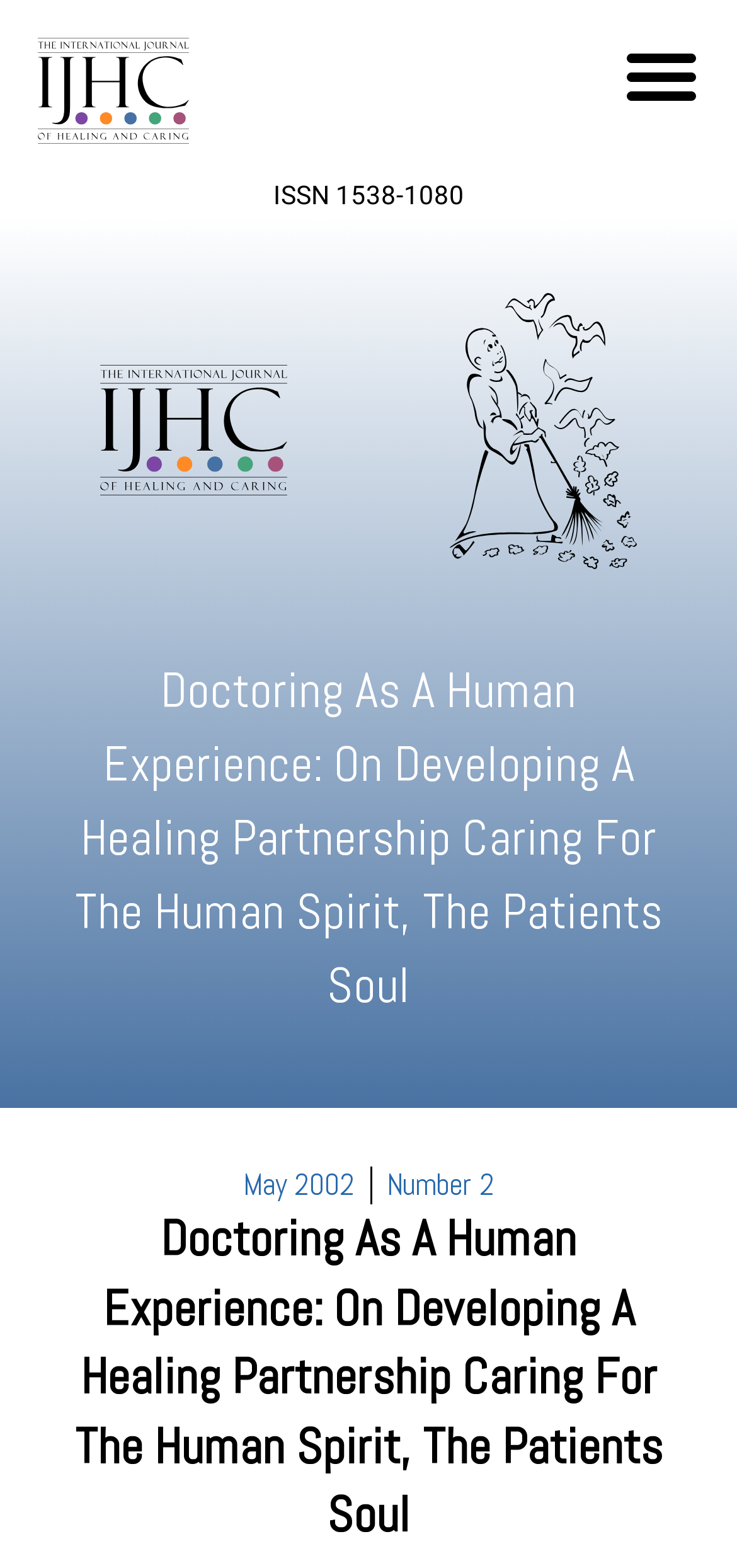Create a detailed narrative describing the layout and content of the webpage.

The webpage appears to be an article or journal entry from the International Journal of Healing and Caring. At the top left, there is a link, and at the top right, there is a button labeled "Menu Toggle". Below the button, there is a text "ISSN 1538-1080" indicating the journal's International Standard Serial Number.

The main content of the webpage is divided into two sections. The first section has a heading that reads "Doctoring As A Human Experience: On Developing A Healing Partnership Caring For The Human Spirit, The Patients Soul", which is the title of the article. This section also includes the publication date "May 2002" and the issue number "Number 2".

The second section, located below the first section, has another heading with the same title as the first section. This section likely contains the main body of the article. Overall, the webpage has a simple and organized layout, with clear headings and concise text.